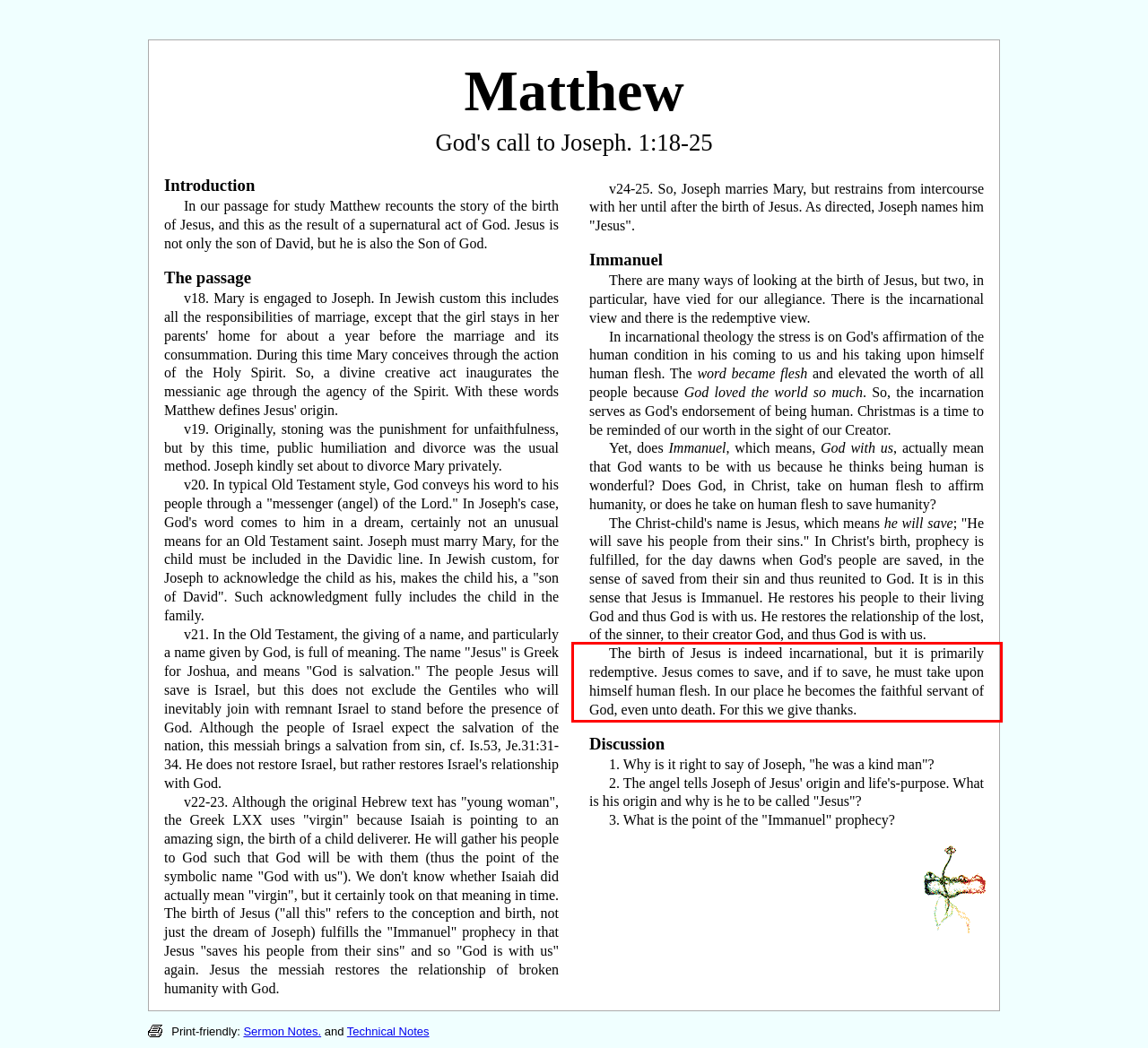Look at the screenshot of the webpage, locate the red rectangle bounding box, and generate the text content that it contains.

The birth of Jesus is indeed incarnational, but it is primarily redemptive. Jesus comes to save, and if to save, he must take upon himself human flesh. In our place he becomes the faithful servant of God, even unto death. For this we give thanks.